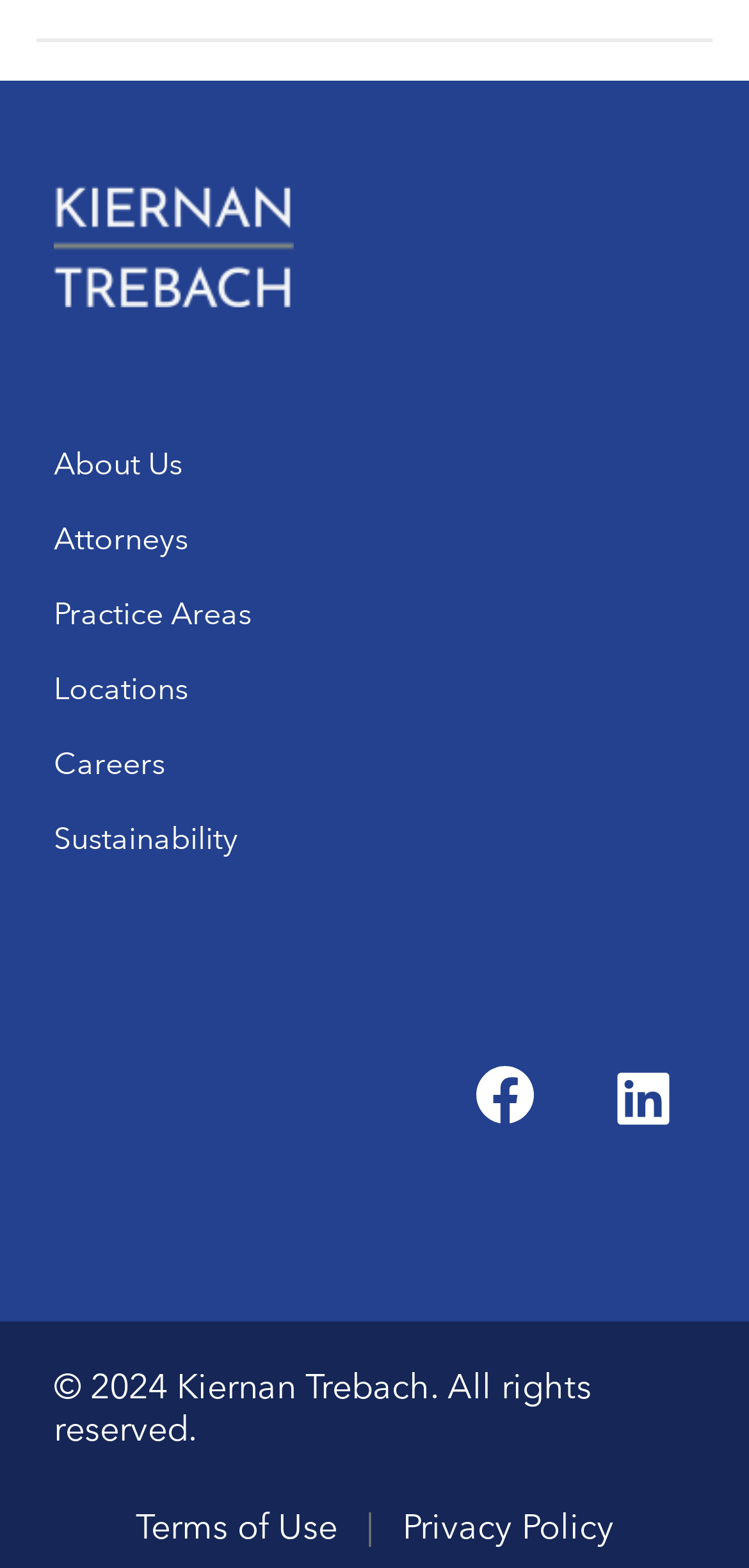Determine the bounding box coordinates of the UI element that matches the following description: "Privacy Policy". The coordinates should be four float numbers between 0 and 1 in the format [left, top, right, bottom].

[0.537, 0.955, 0.819, 0.993]